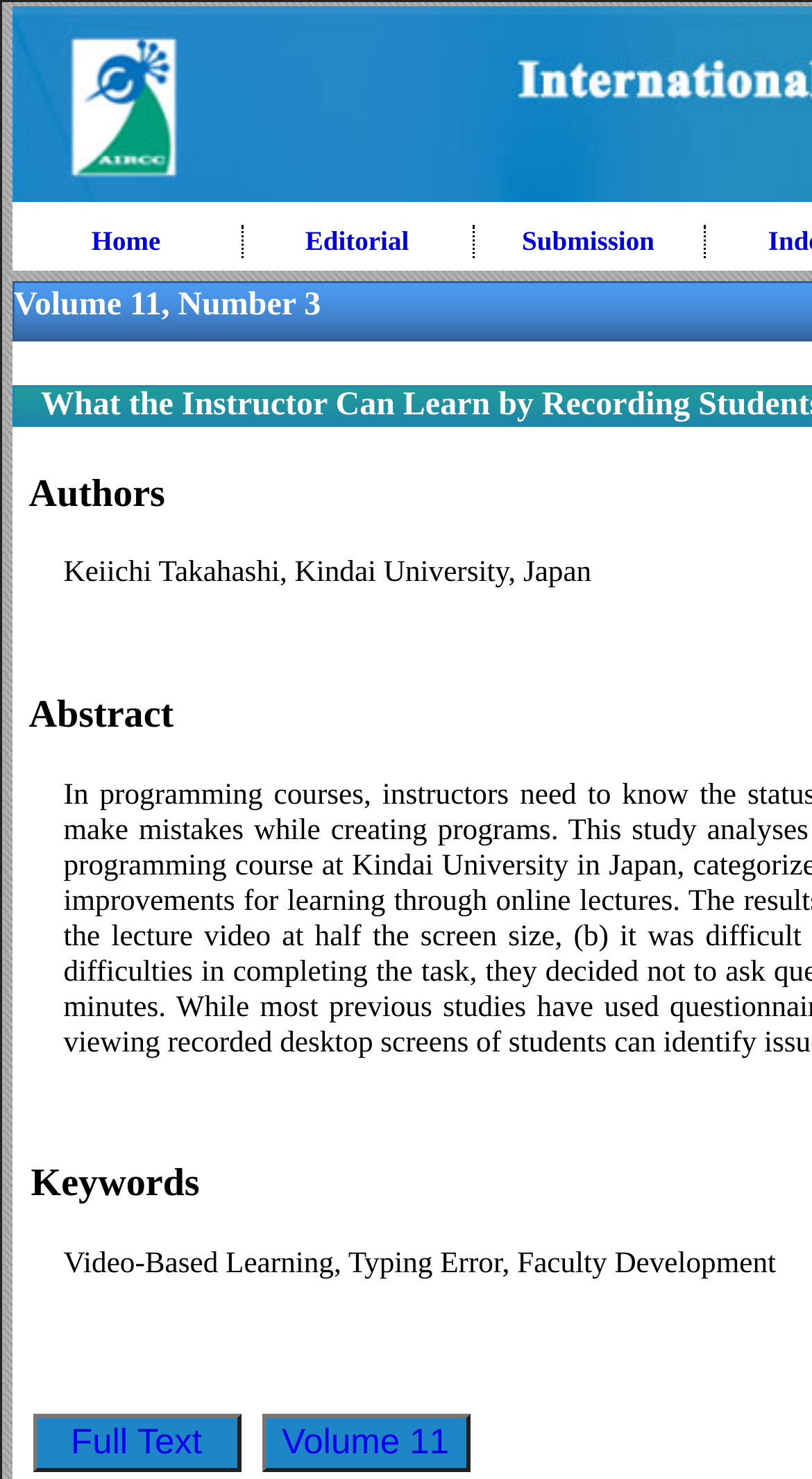Given the element description "aria-label="Toggle navigation"" in the screenshot, predict the bounding box coordinates of that UI element.

None